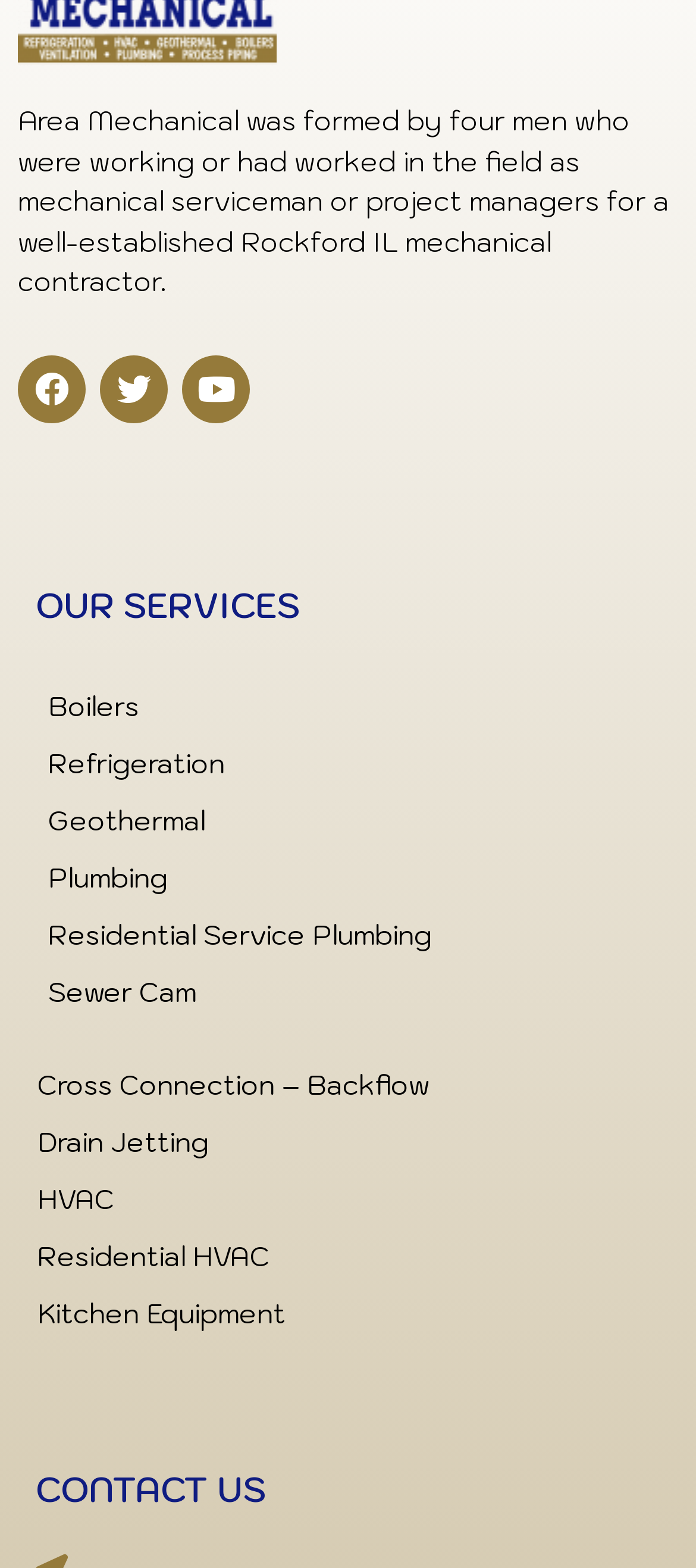Given the element description Residential Service Plumbing, specify the bounding box coordinates of the corresponding UI element in the format (top-left x, top-left y, bottom-right x, bottom-right y). All values must be between 0 and 1.

[0.051, 0.579, 0.949, 0.615]